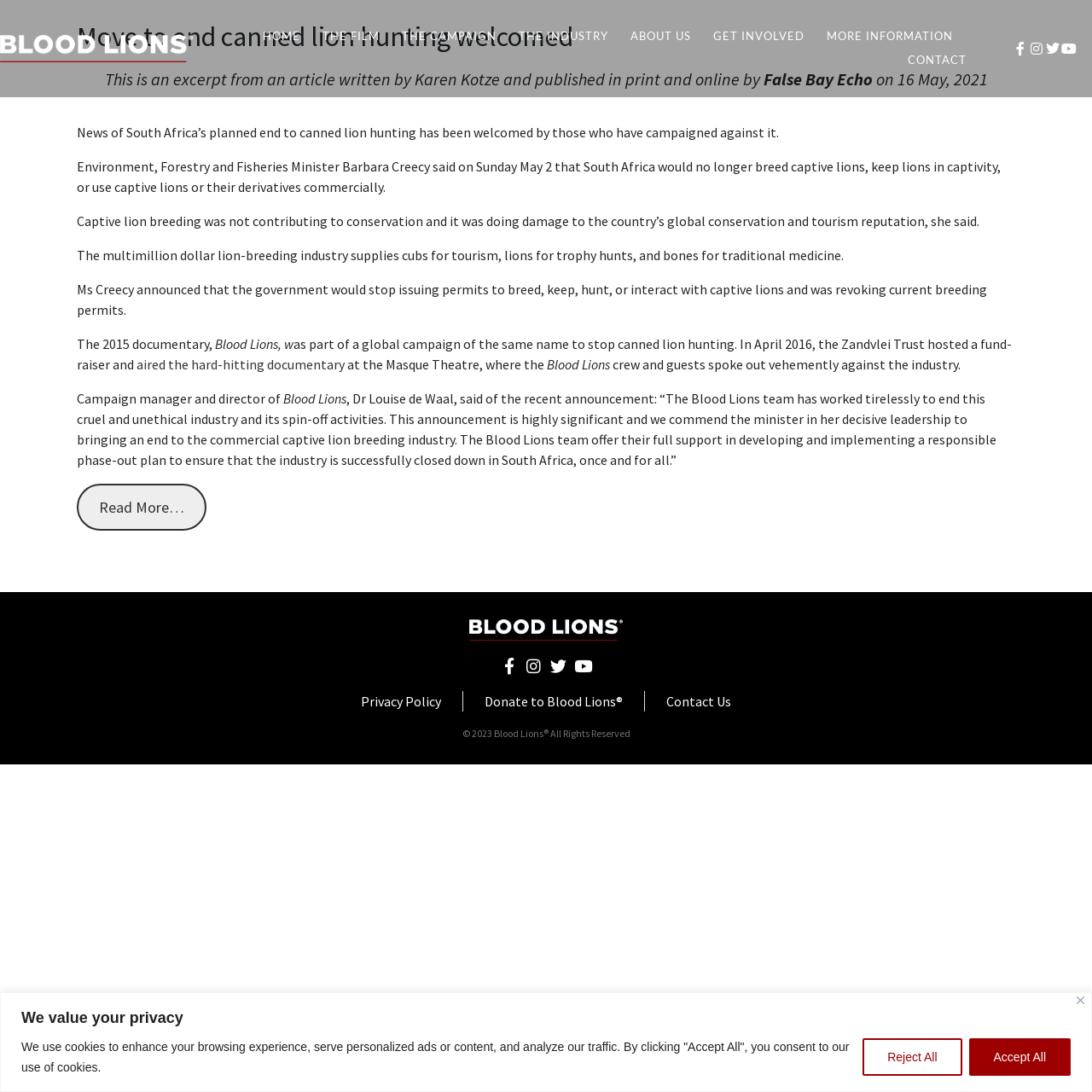Refer to the element description aired the hard-hitting documentary and identify the corresponding bounding box in the screenshot. Format the coordinates as (top-left x, top-left y, bottom-right x, bottom-right y) with values in the range of 0 to 1.

[0.125, 0.326, 0.316, 0.342]